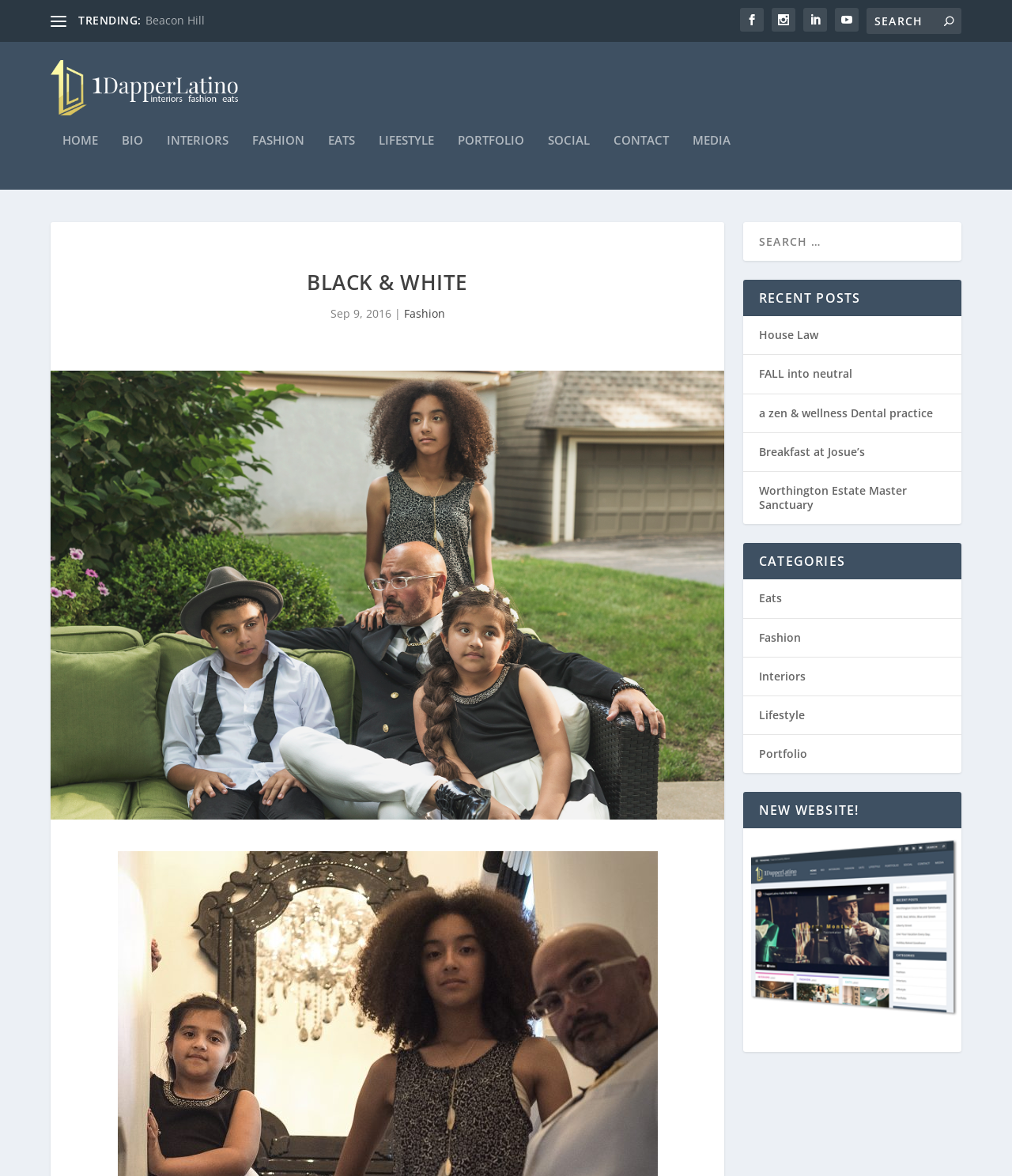Find and indicate the bounding box coordinates of the region you should select to follow the given instruction: "Read the article 'Tips for Running a Thriving Dental Practice – Morgantown WV Business News'".

None